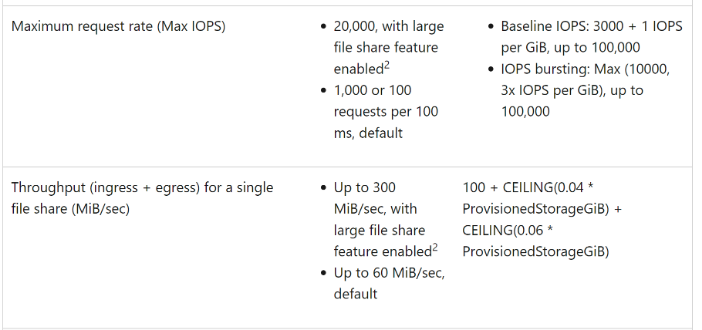Provide a one-word or brief phrase answer to the question:
What is the purpose of the formulas presented in the image?

To understand baseline performance and bursting capabilities